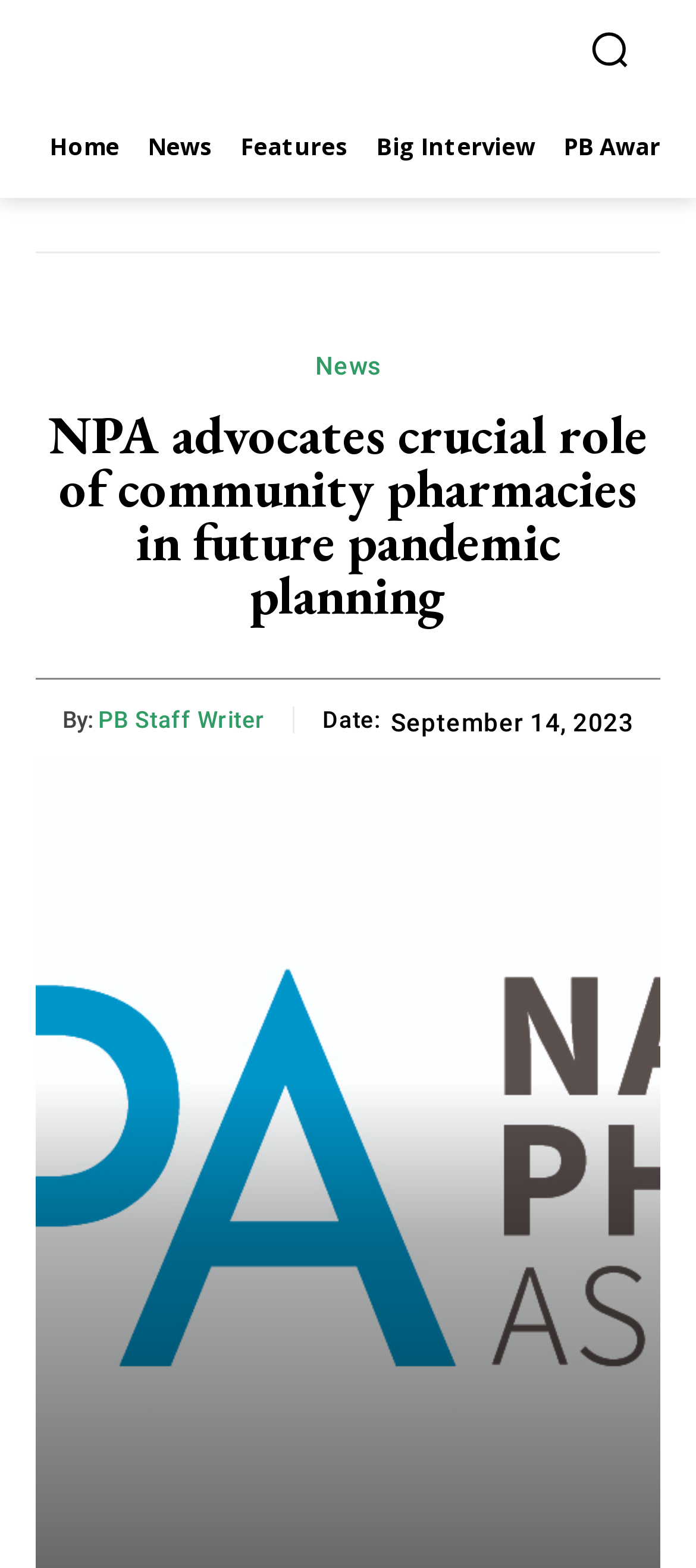Give a one-word or one-phrase response to the question:
How many main navigation links are there?

4